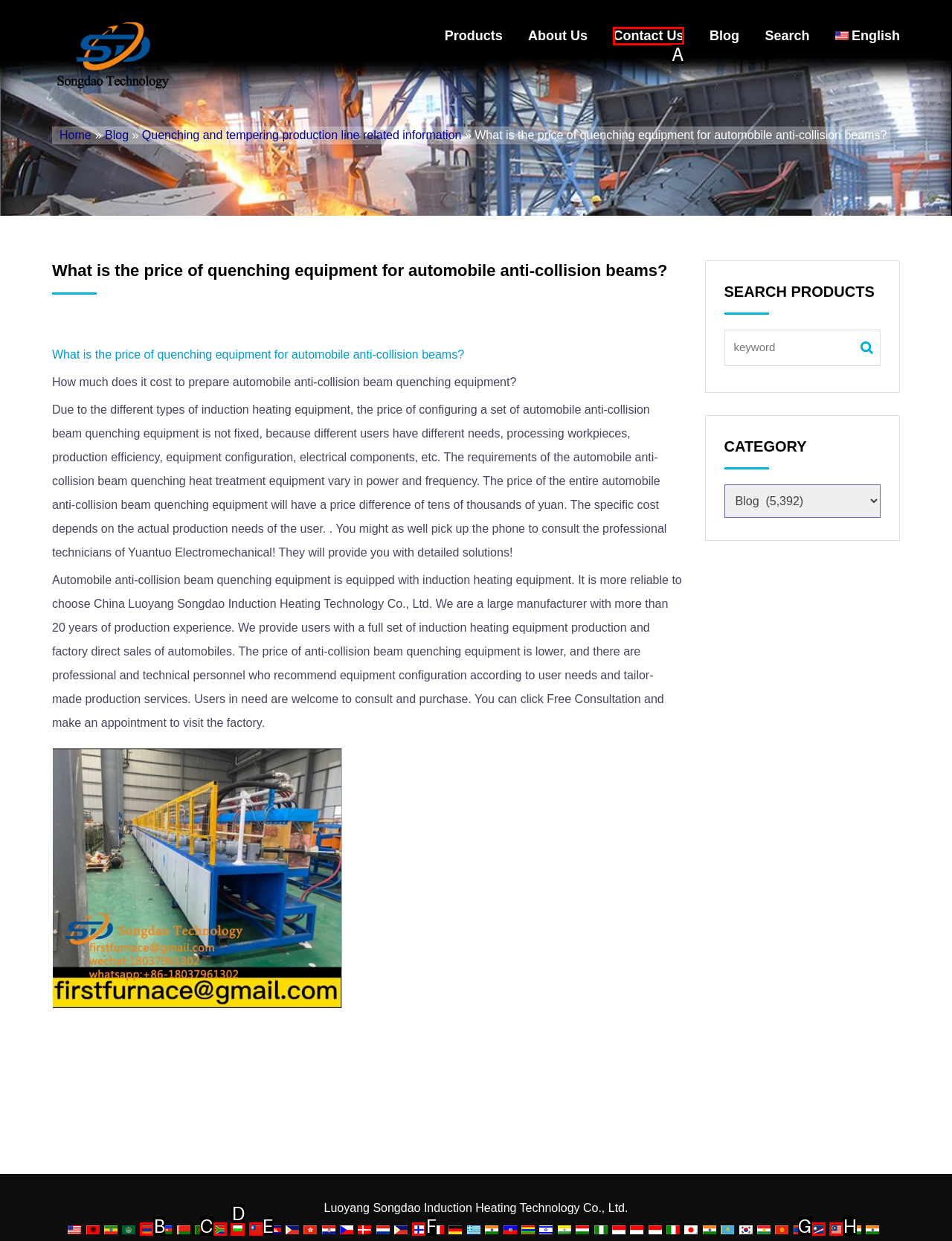Identify the correct UI element to click to follow this instruction: Click the 'Contact Us' link
Respond with the letter of the appropriate choice from the displayed options.

A